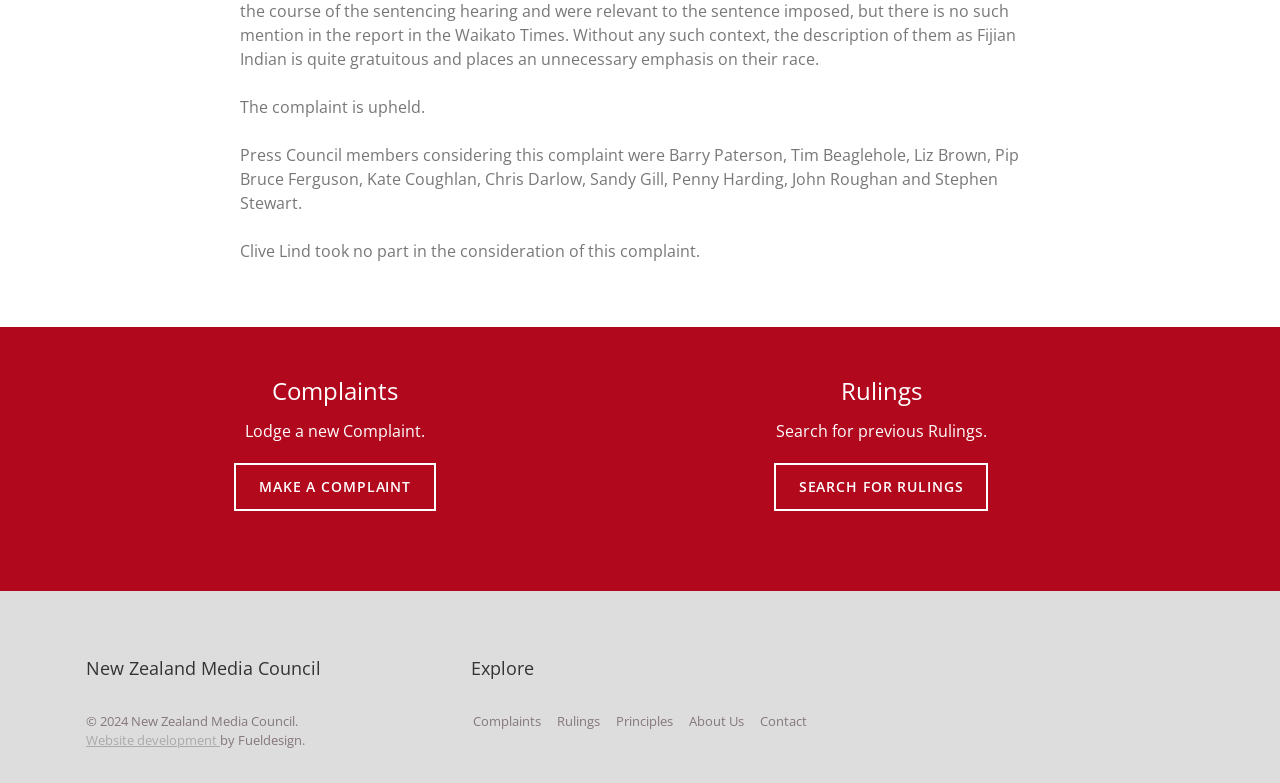How can I lodge a new complaint?
Look at the image and answer with only one word or phrase.

Click 'MAKE A COMPLAINT'